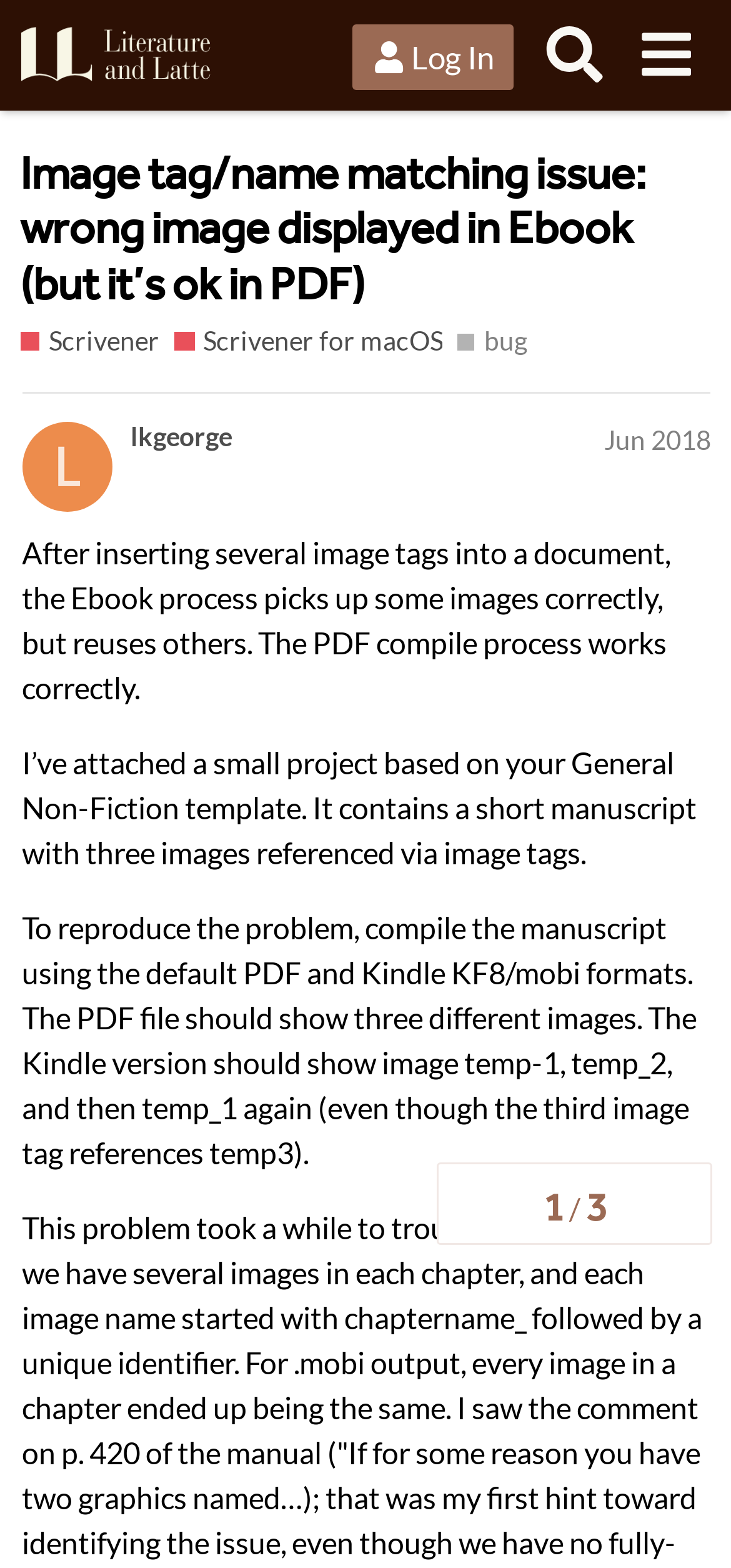Determine the bounding box coordinates of the region that needs to be clicked to achieve the task: "Go to Pinterest".

None